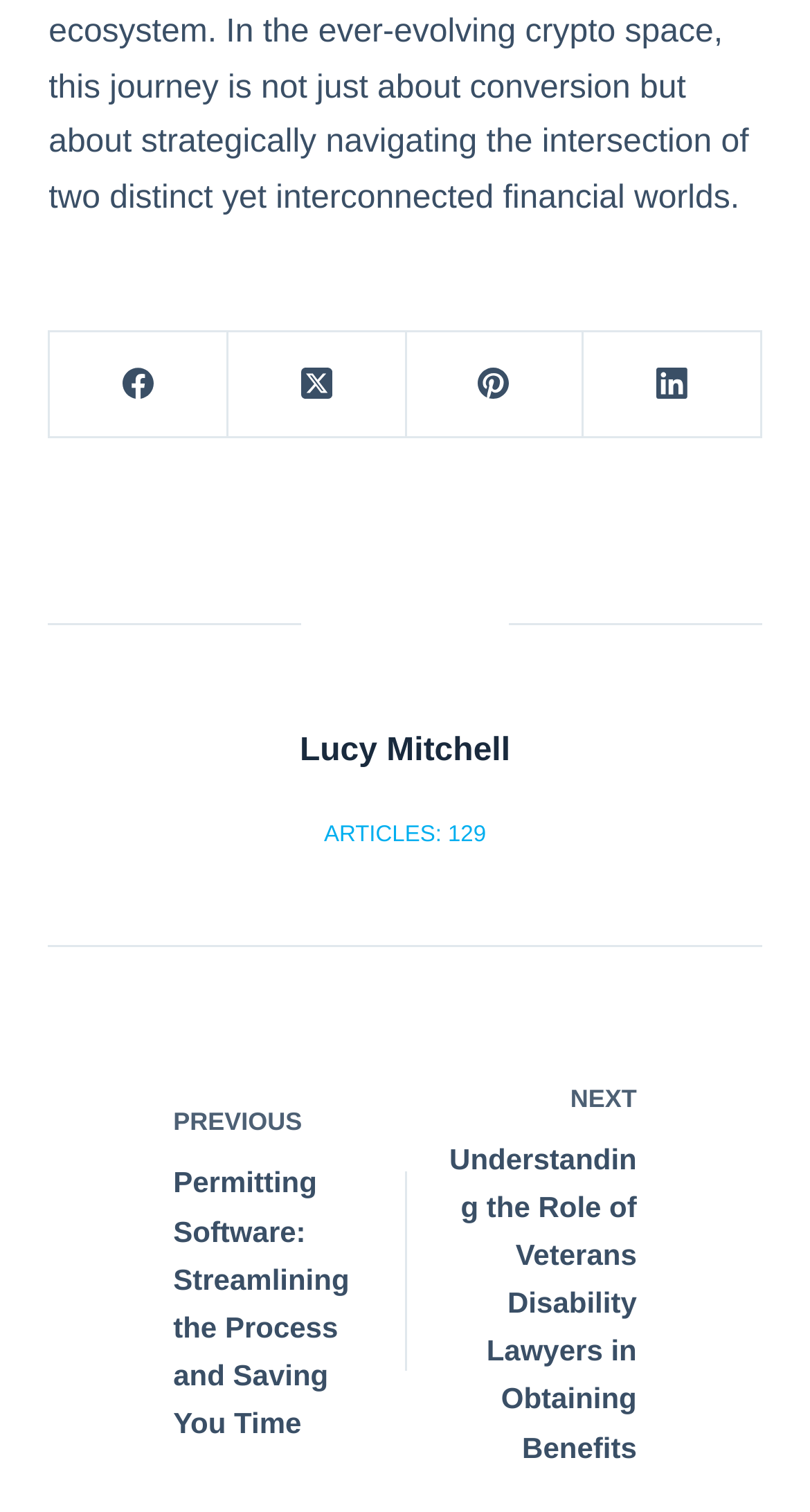Based on the element description: "aria-label="Pinterest"", identify the UI element and provide its bounding box coordinates. Use four float numbers between 0 and 1, [left, top, right, bottom].

[0.501, 0.22, 0.721, 0.29]